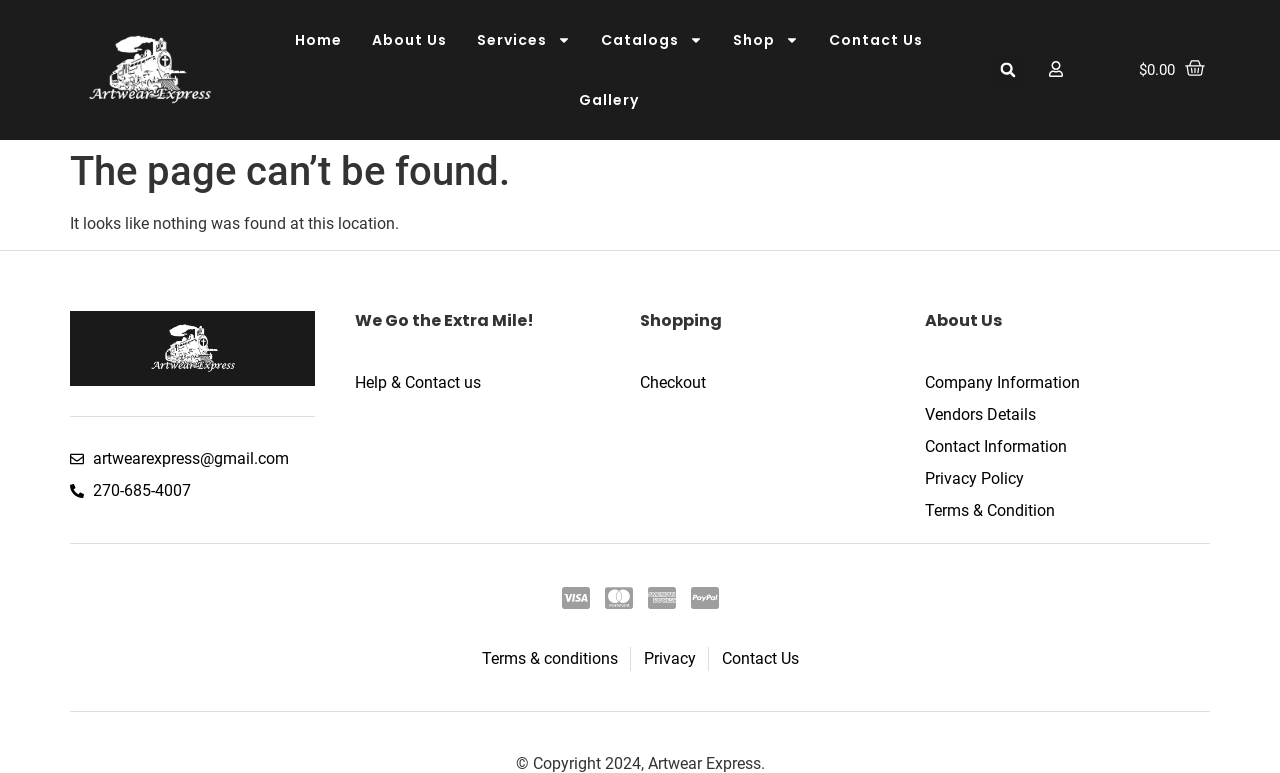Locate the bounding box of the UI element defined by this description: "artwearexpress@gmail.com". The coordinates should be given as four float numbers between 0 and 1, formatted as [left, top, right, bottom].

[0.055, 0.578, 0.225, 0.609]